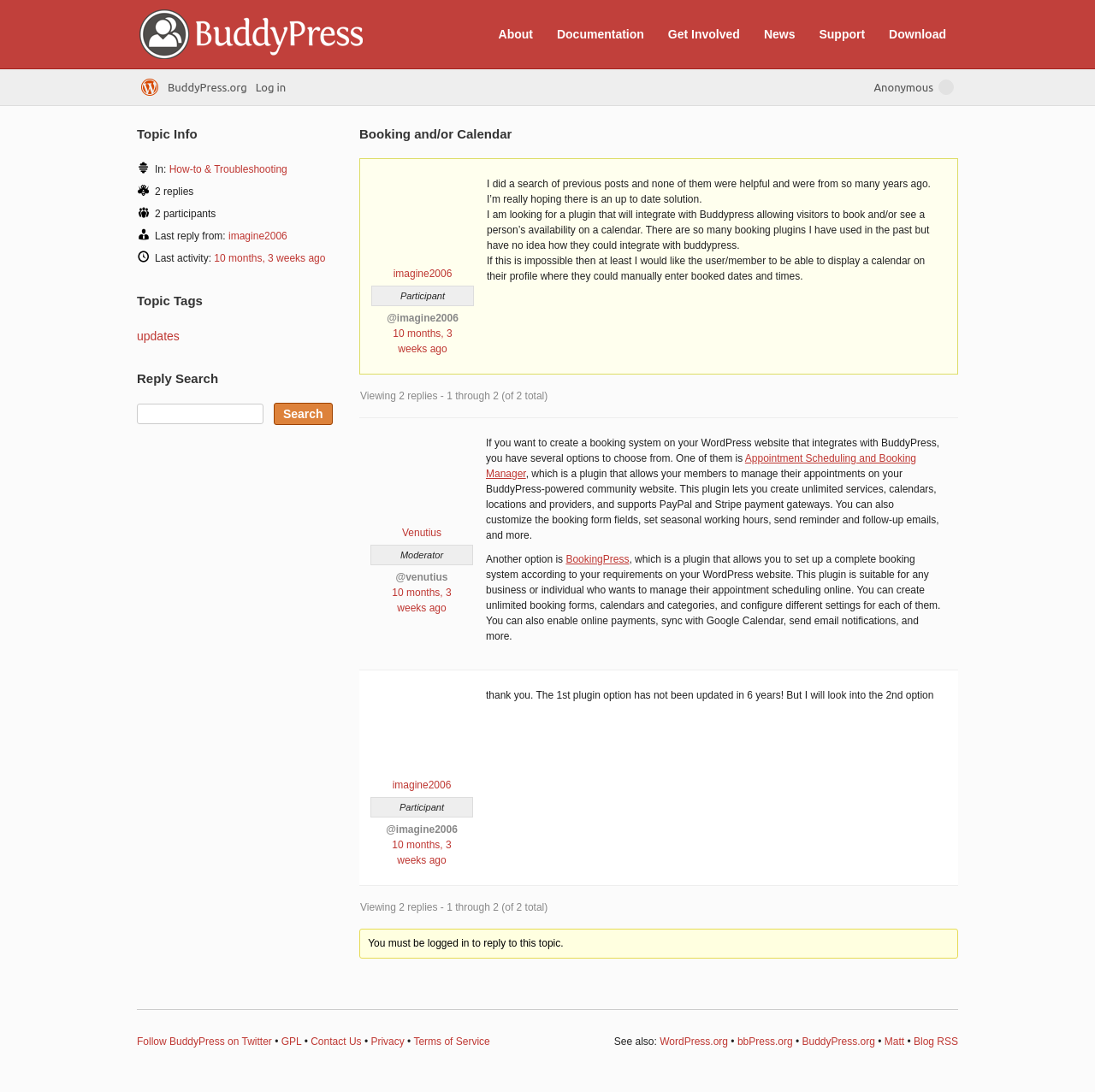Given the description "parent_node: Reply Search value="Search"", provide the bounding box coordinates of the corresponding UI element.

[0.25, 0.369, 0.304, 0.389]